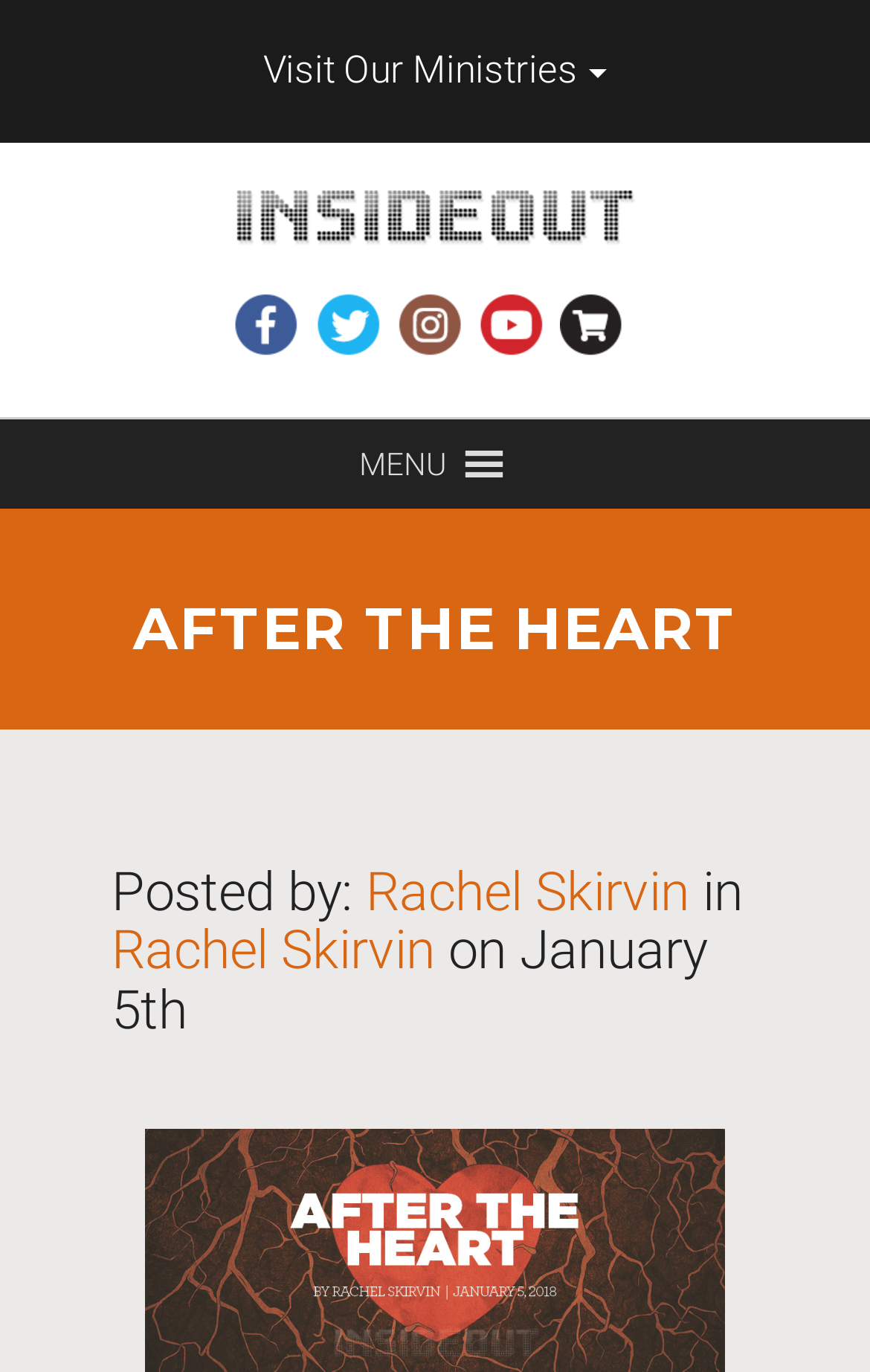Pinpoint the bounding box coordinates of the clickable area needed to execute the instruction: "Click on the 'Previous' post link". The coordinates should be specified as four float numbers between 0 and 1, i.e., [left, top, right, bottom].

None